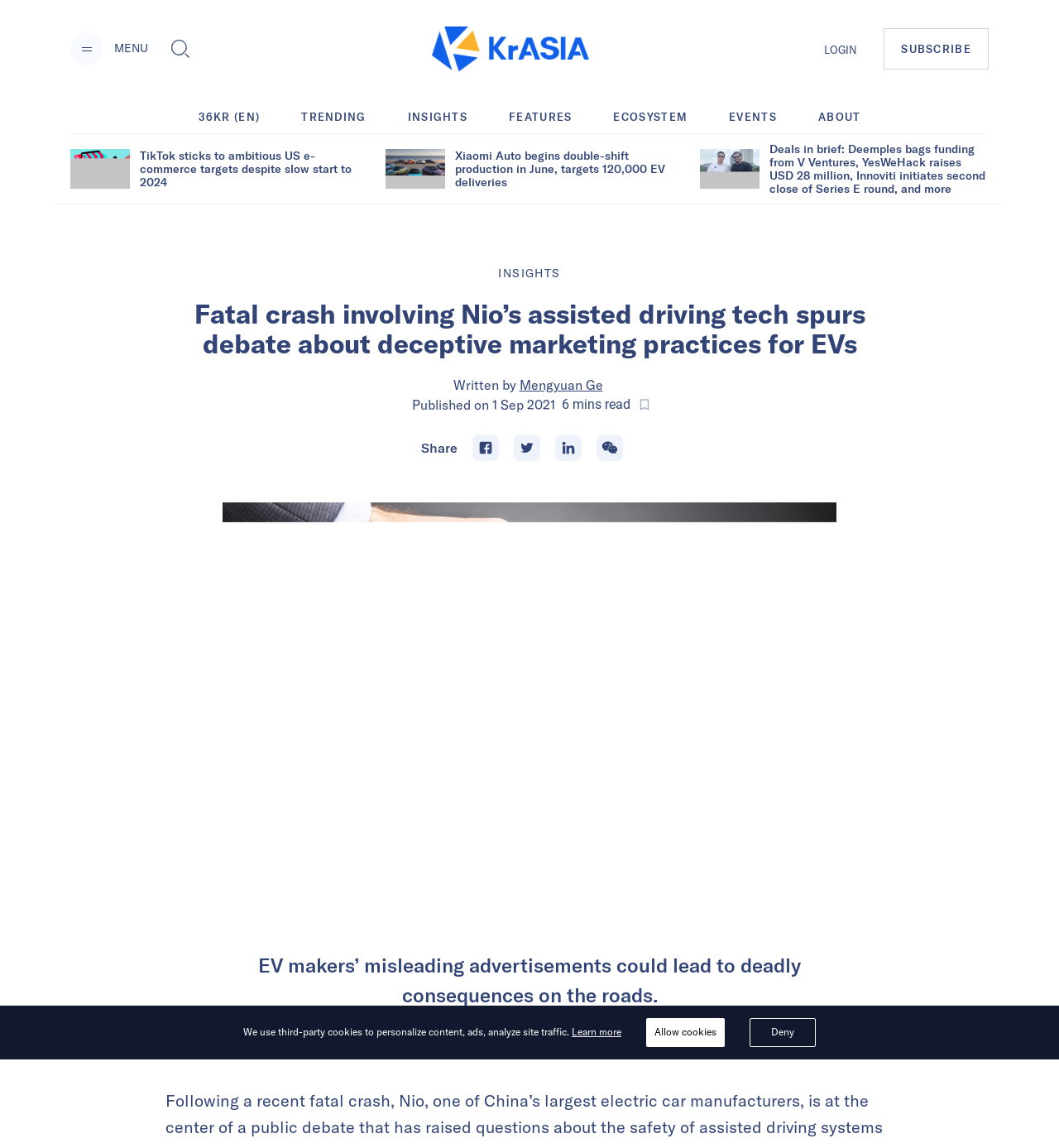Please pinpoint the bounding box coordinates for the region I should click to adhere to this instruction: "Login to the website".

[0.778, 0.038, 0.81, 0.049]